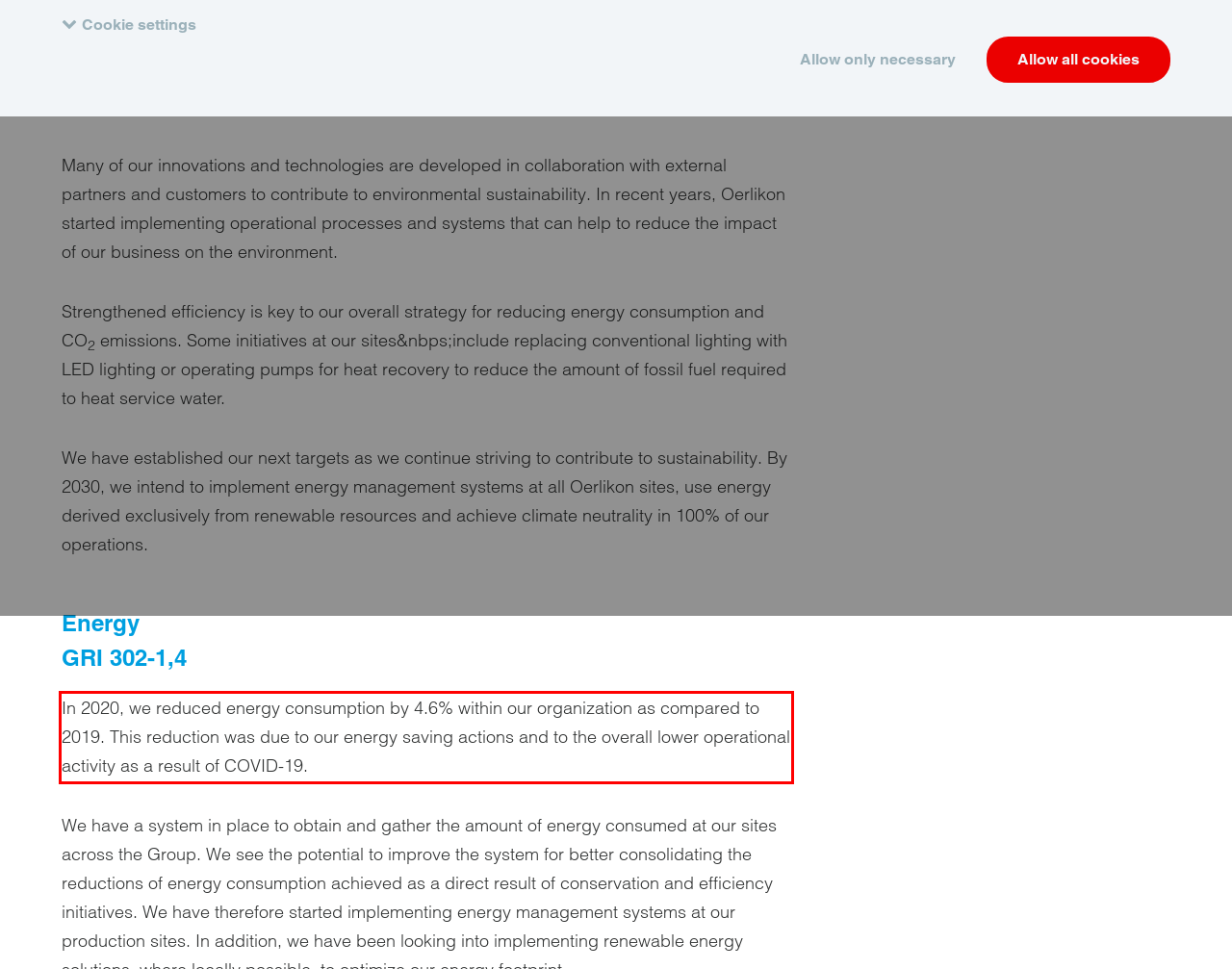You are given a webpage screenshot with a red bounding box around a UI element. Extract and generate the text inside this red bounding box.

In 2020, we reduced energy consumption by 4.6% within our organization as compared to 2019. This reduction was due to our energy saving actions and to the overall lower operational activity as a result of COVID-19.